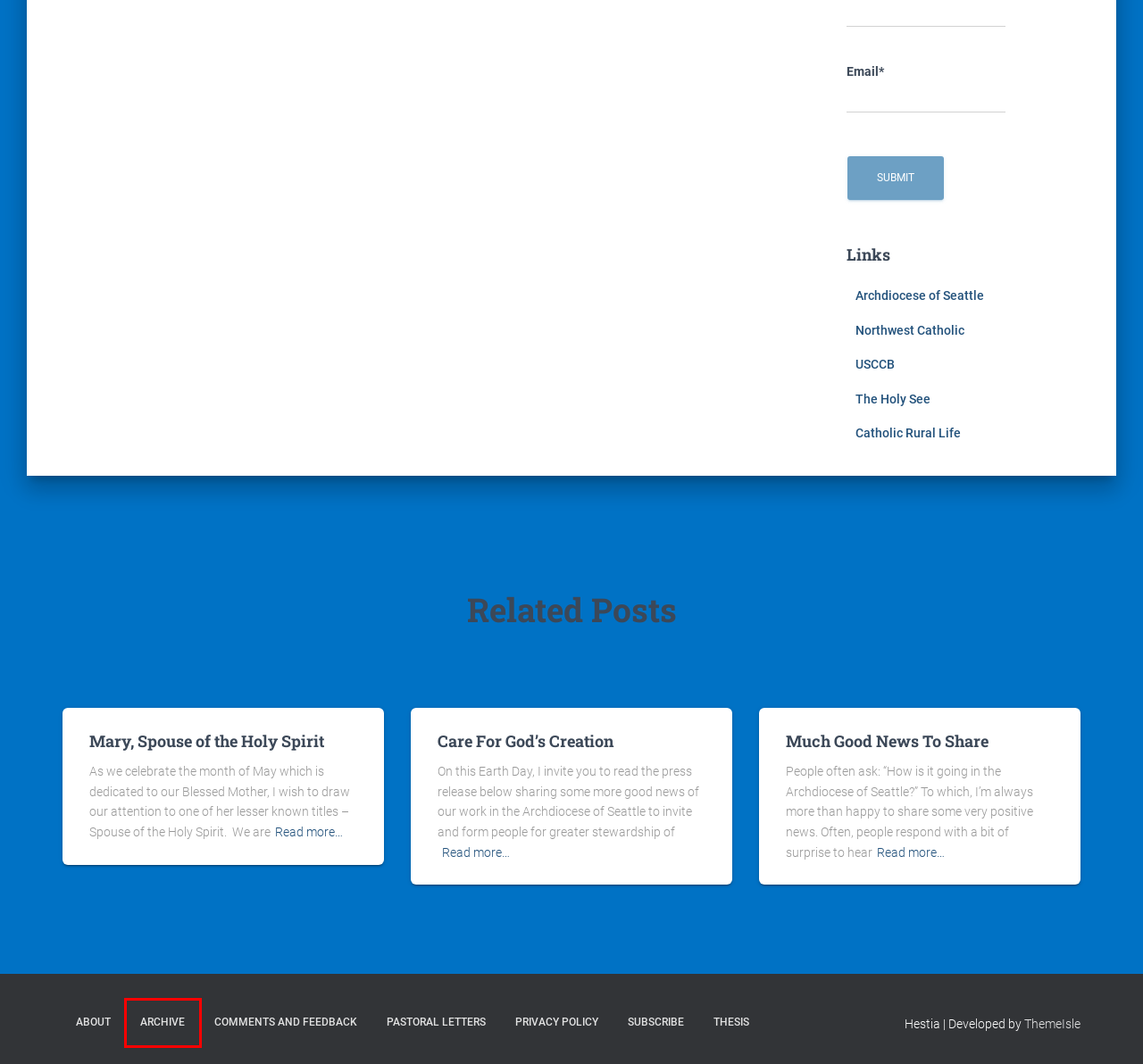Look at the screenshot of a webpage with a red bounding box and select the webpage description that best corresponds to the new page after clicking the element in the red box. Here are the options:
A. Care For God’s Creation - Truth in Love
B. The Holy See
C. Northwest Catholic: Read Catholic News & Stories
D. Much Good News To Share - Truth in Love
E. Privacy Policy - Truth in Love
F. Catholic Rural Life
G. Archive - Truth in Love
H. Mary, Spouse of the Holy Spirit - Truth in Love

G